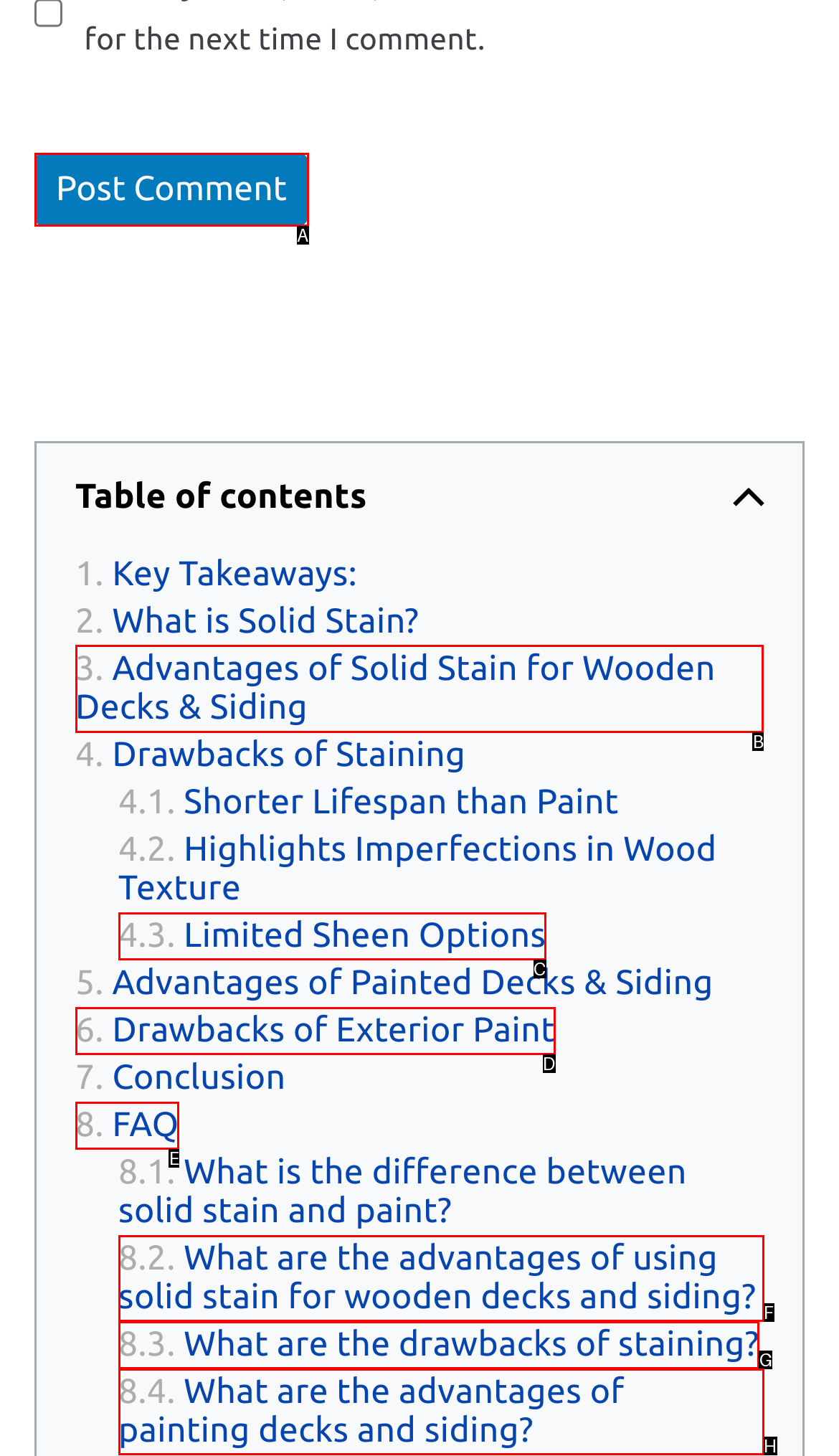Identify the correct UI element to click on to achieve the task: Read 'Advantages of Solid Stain for Wooden Decks & Siding'. Provide the letter of the appropriate element directly from the available choices.

B